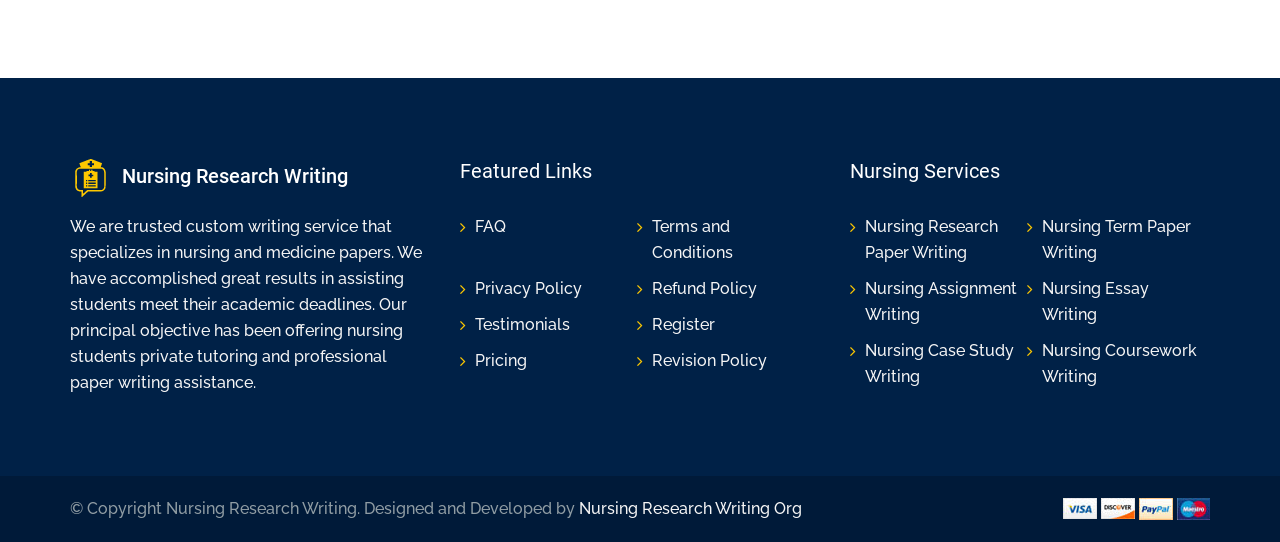What is the copyright information at the bottom of the page?
Based on the image, provide a one-word or brief-phrase response.

Copyright Nursing Research Writing